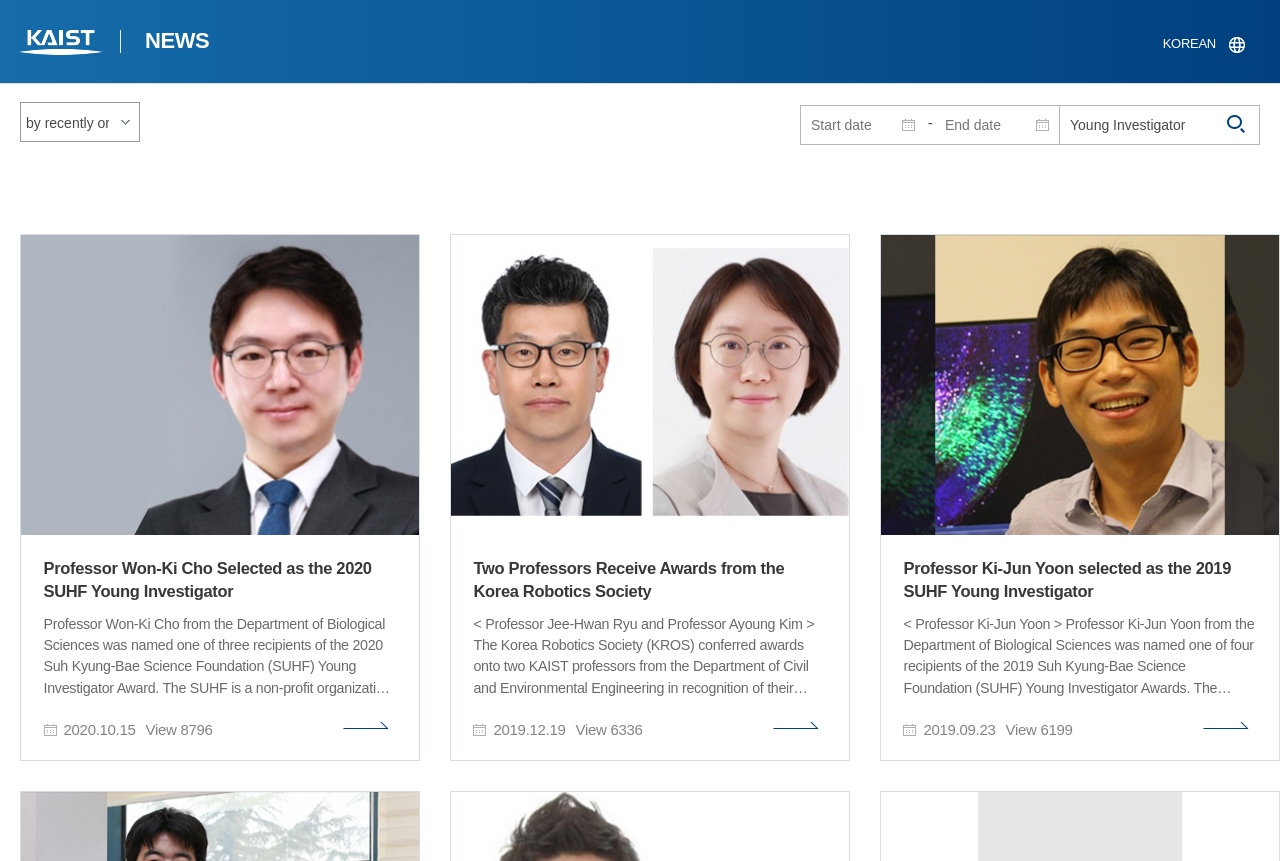Determine the bounding box coordinates of the clickable element to achieve the following action: 'Read news about Professor Won-Ki Cho'. Provide the coordinates as four float values between 0 and 1, formatted as [left, top, right, bottom].

[0.016, 0.271, 0.328, 0.883]